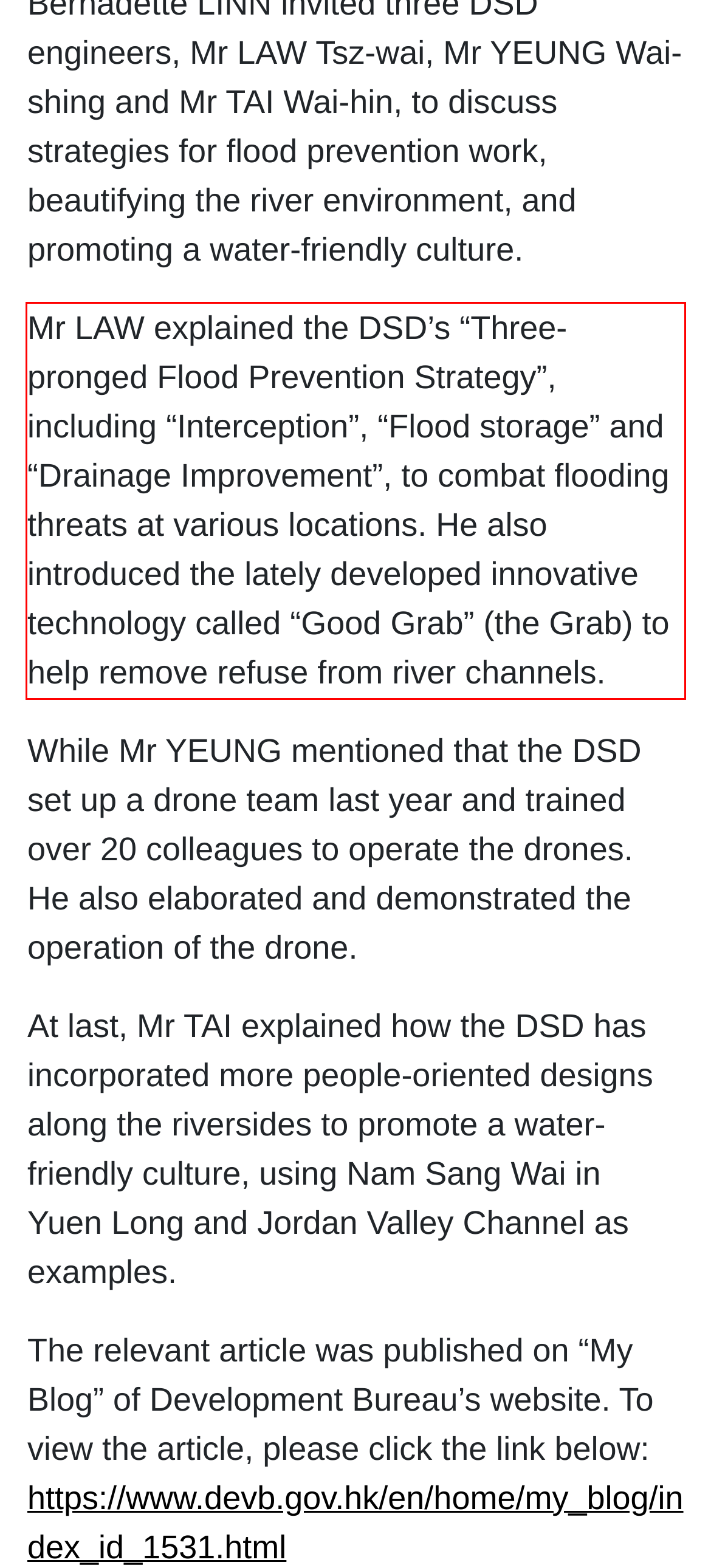Within the screenshot of the webpage, there is a red rectangle. Please recognize and generate the text content inside this red bounding box.

Mr LAW explained the DSD’s “Three-pronged Flood Prevention Strategy”, including “Interception”, “Flood storage” and “Drainage Improvement”, to combat flooding threats at various locations. He also introduced the lately developed innovative technology called “Good Grab” (the Grab) to help remove refuse from river channels.